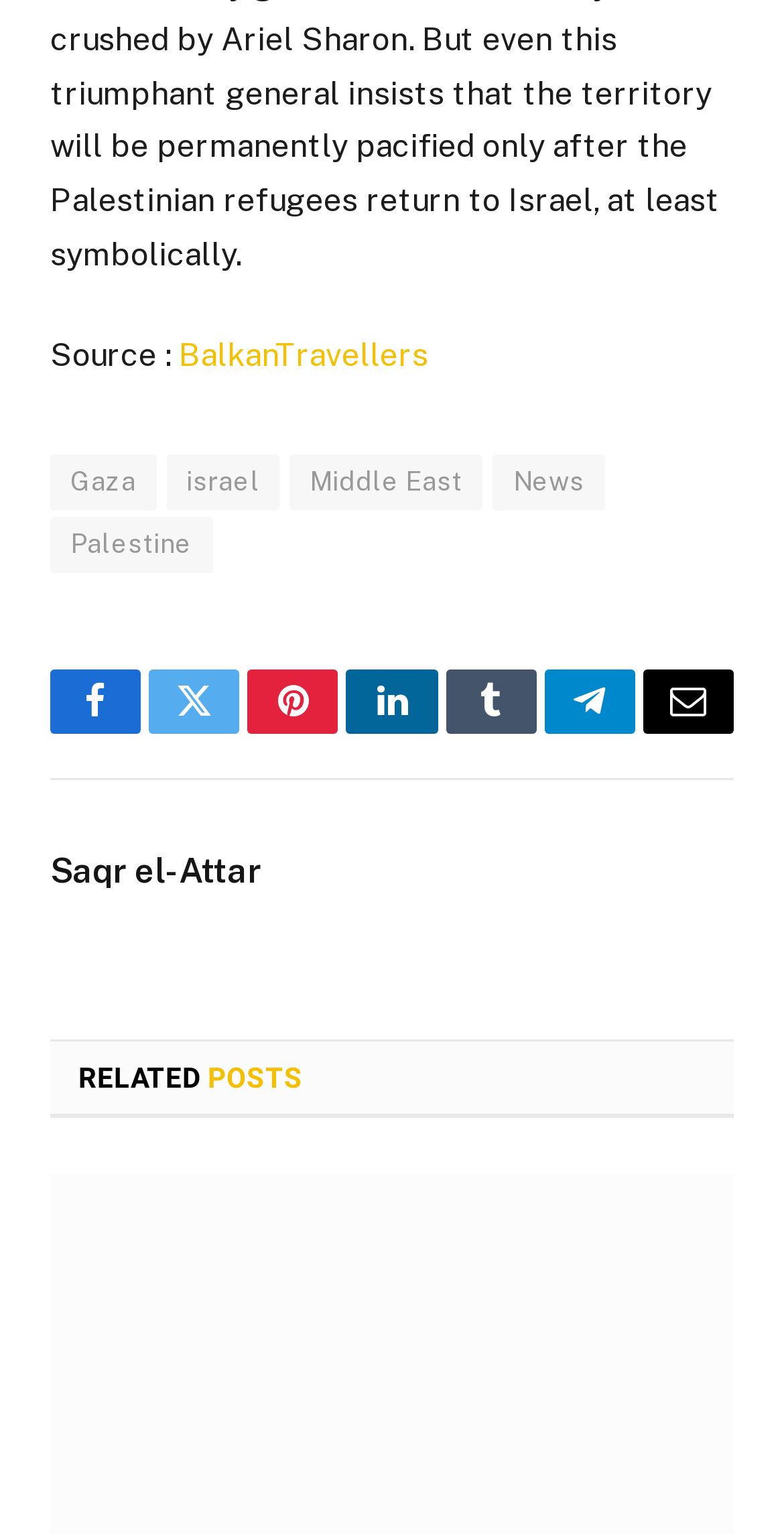Provide the bounding box coordinates for the UI element that is described by this text: "Middle East". The coordinates should be in the form of four float numbers between 0 and 1: [left, top, right, bottom].

[0.369, 0.296, 0.616, 0.333]